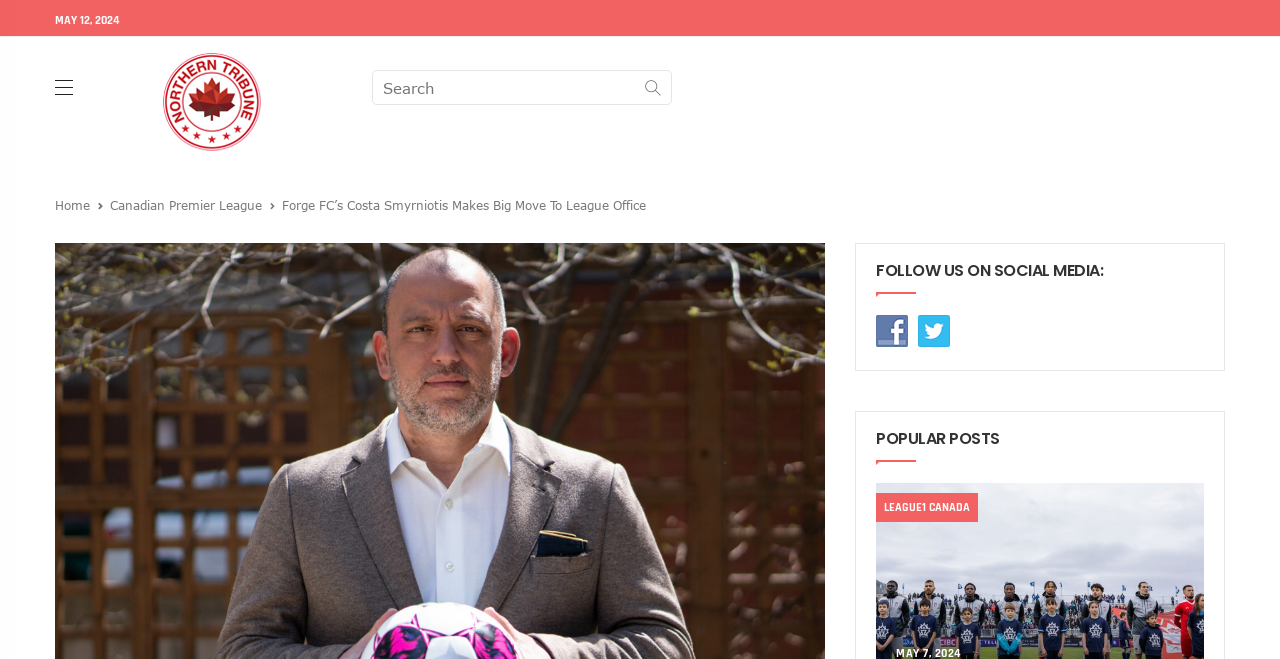What social media platforms are mentioned?
Use the information from the screenshot to give a comprehensive response to the question.

The social media platforms mentioned can be found in the 'FOLLOW US ON SOCIAL MEDIA' section, which includes links to Facebook and Twitter.